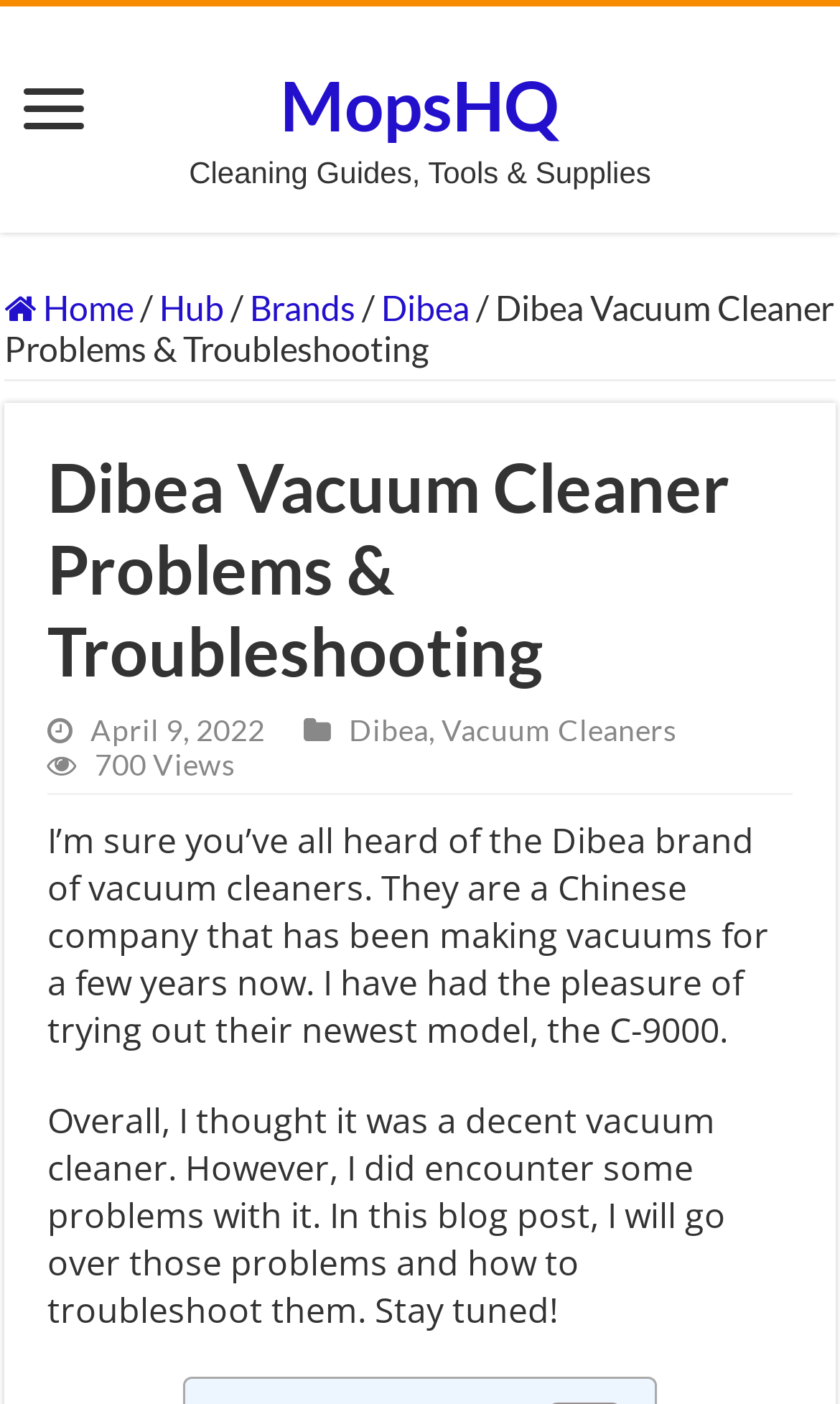What is the model of the vacuum cleaner reviewed?
Please respond to the question thoroughly and include all relevant details.

The model of the vacuum cleaner reviewed is C-9000, which is mentioned in the article as the newest model of Dibea vacuum cleaners that the author has had the pleasure of trying out.